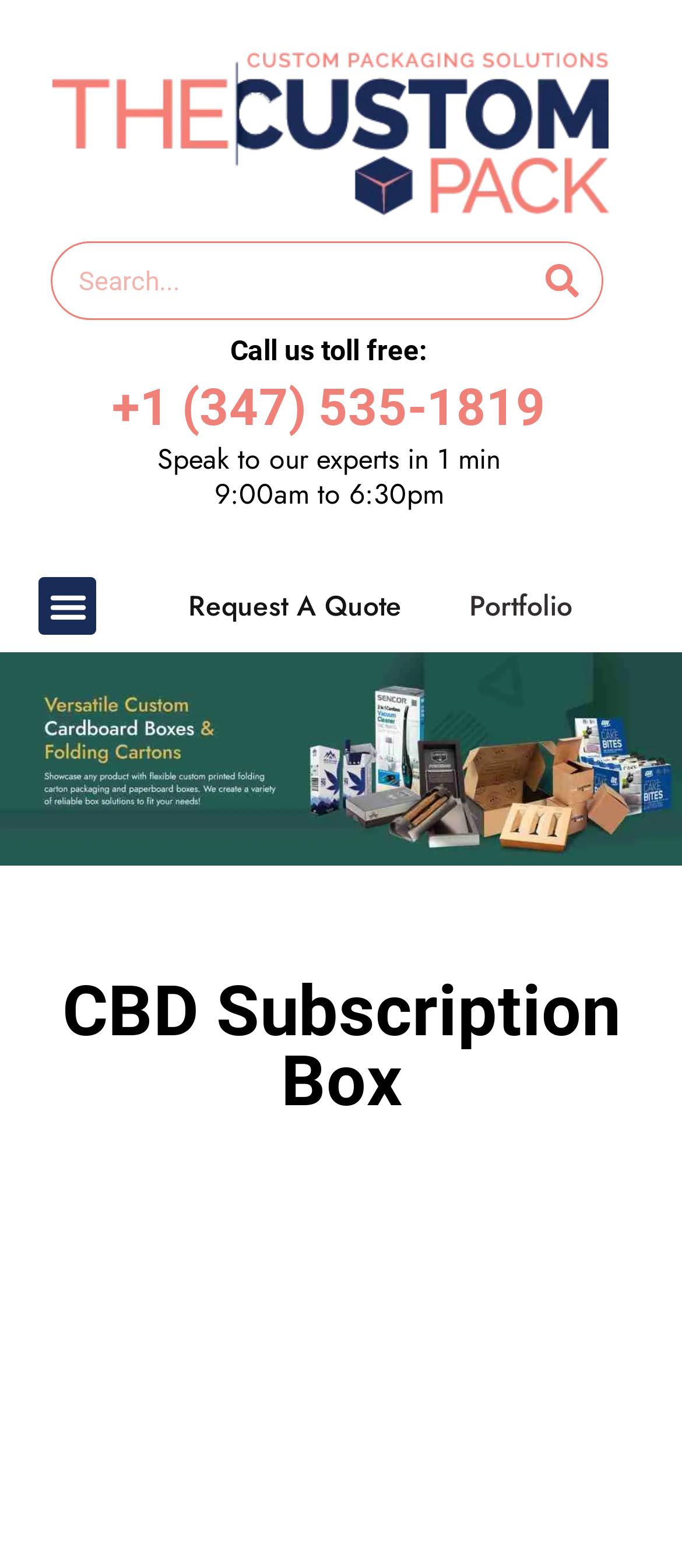Please give a one-word or short phrase response to the following question: 
How many social media links are there?

6